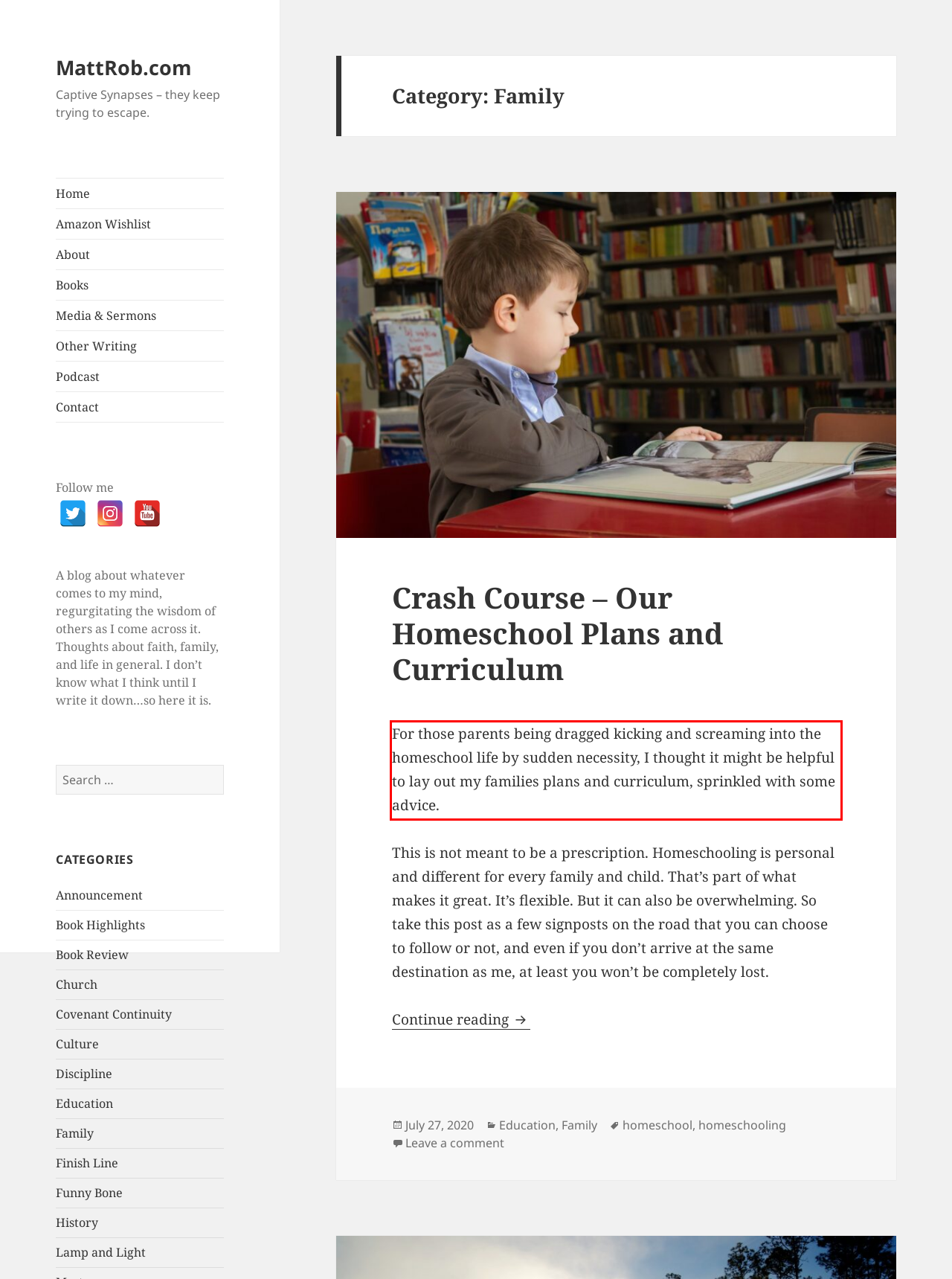You are given a screenshot showing a webpage with a red bounding box. Perform OCR to capture the text within the red bounding box.

For those parents being dragged kicking and screaming into the homeschool life by sudden necessity, I thought it might be helpful to lay out my families plans and curriculum, sprinkled with some advice.